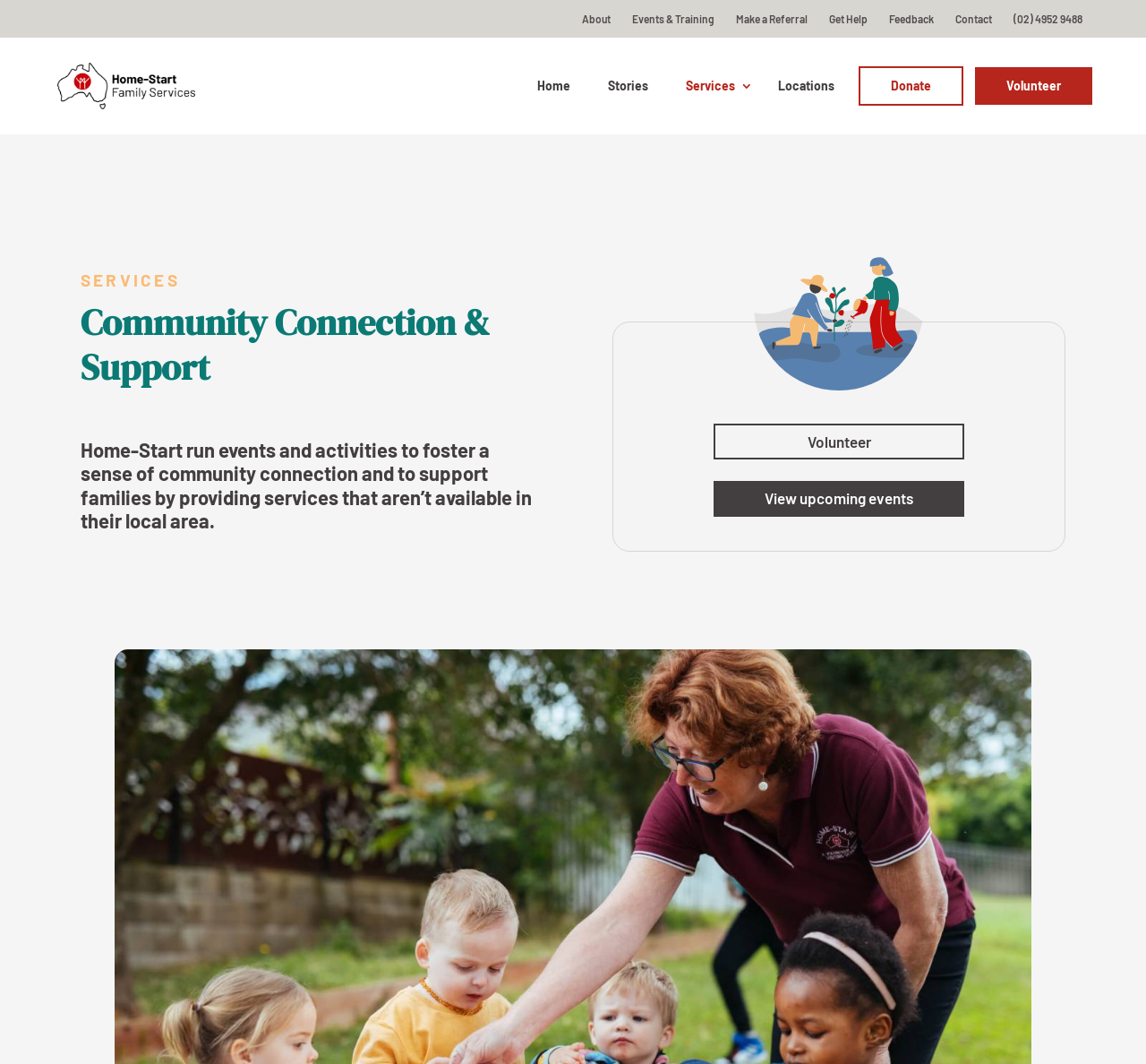Please determine the bounding box coordinates of the element's region to click in order to carry out the following instruction: "Read more about 10 Celebrities who Prove that you can Look even Prettier after Pregnancy". The coordinates should be four float numbers between 0 and 1, i.e., [left, top, right, bottom].

None